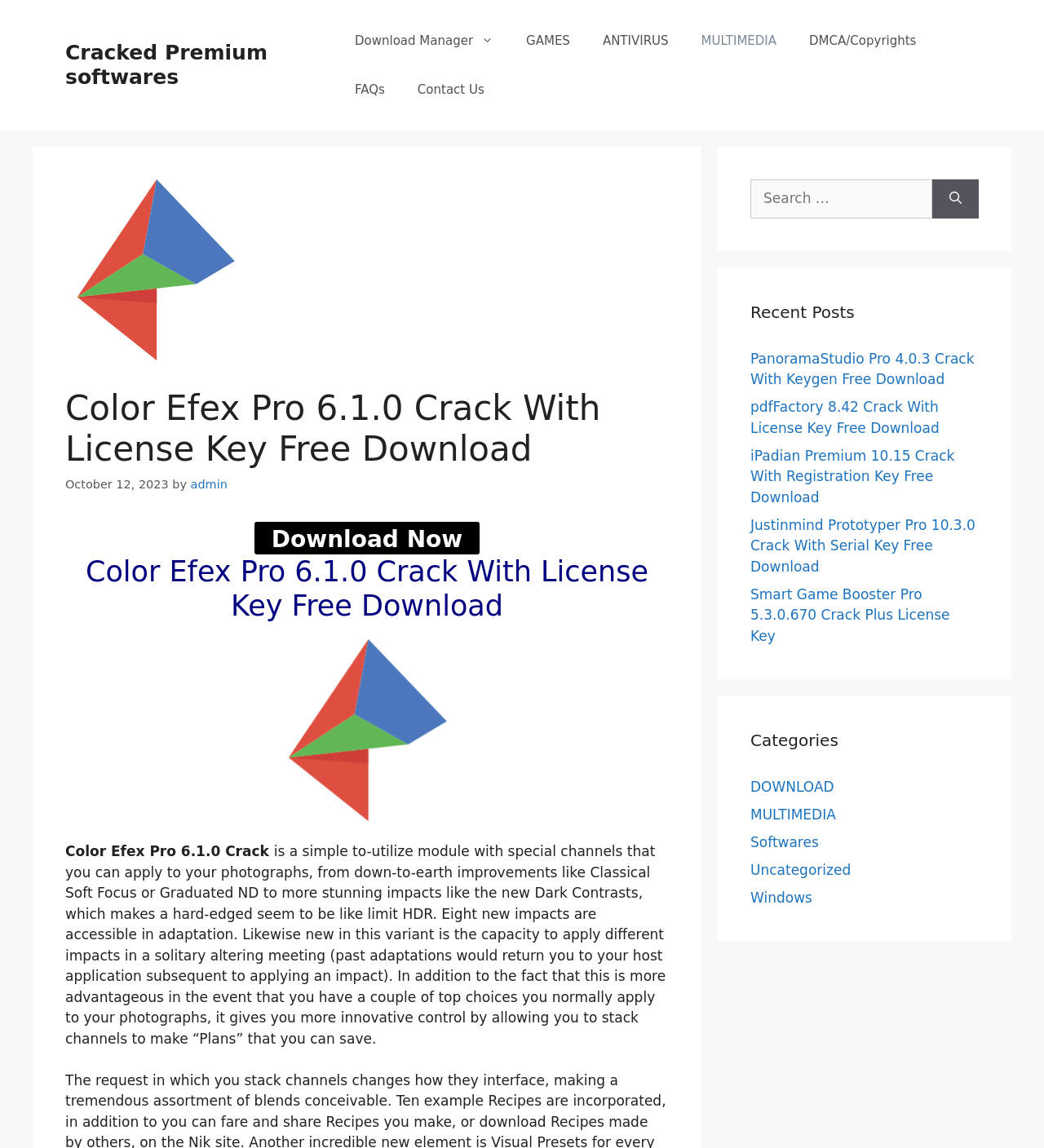What is the category of the 'PanoramaStudio Pro 4.0.3 Crack With Keygen Free Download' link?
Look at the image and provide a detailed response to the question.

I inferred the answer by analyzing the context of the link, which is located in a section with the heading 'Recent Posts', suggesting that it is a recent post on the website.